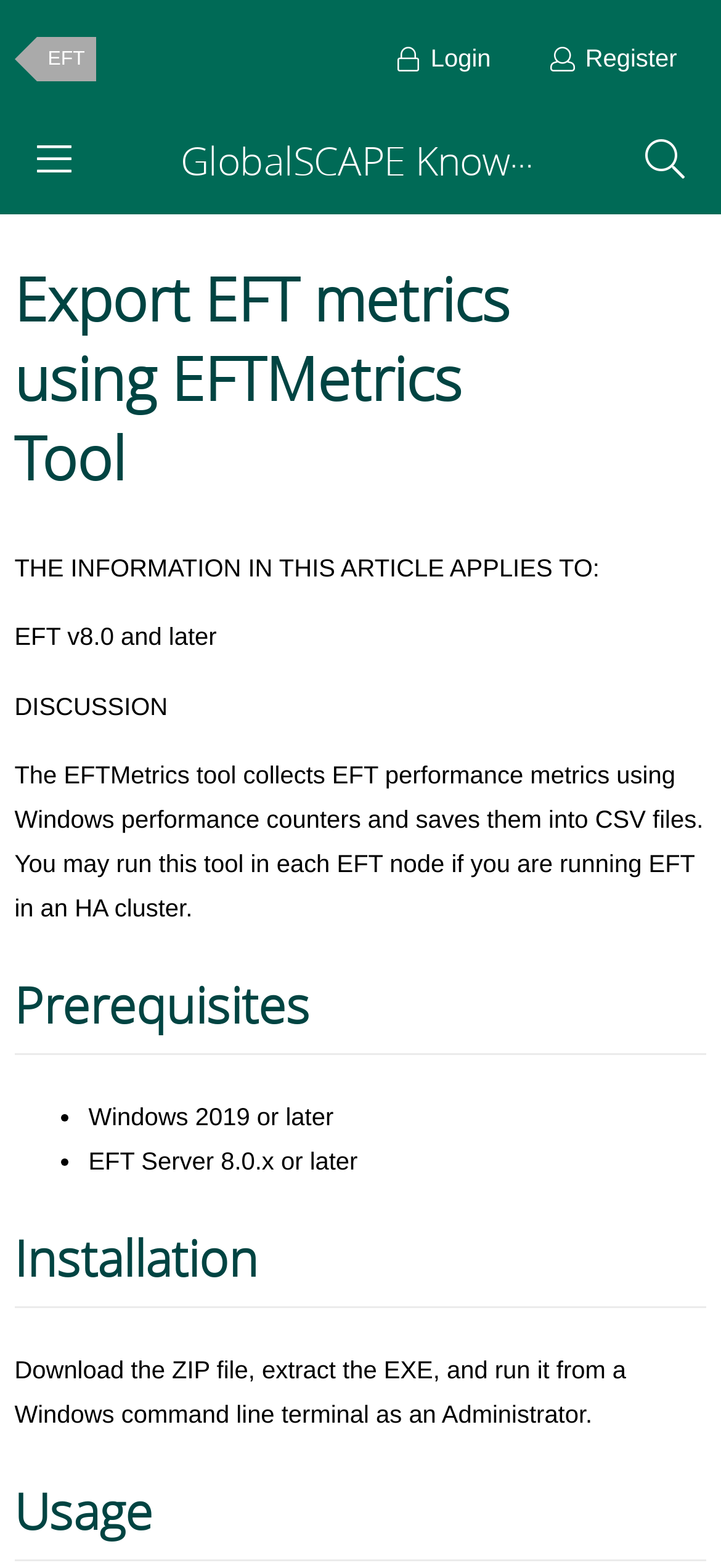Predict the bounding box of the UI element based on this description: "EFT".

[0.051, 0.024, 0.133, 0.052]